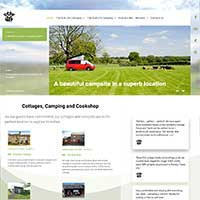Is the campsite located in a natural setting?
Using the image, give a concise answer in the form of a single word or short phrase.

Yes